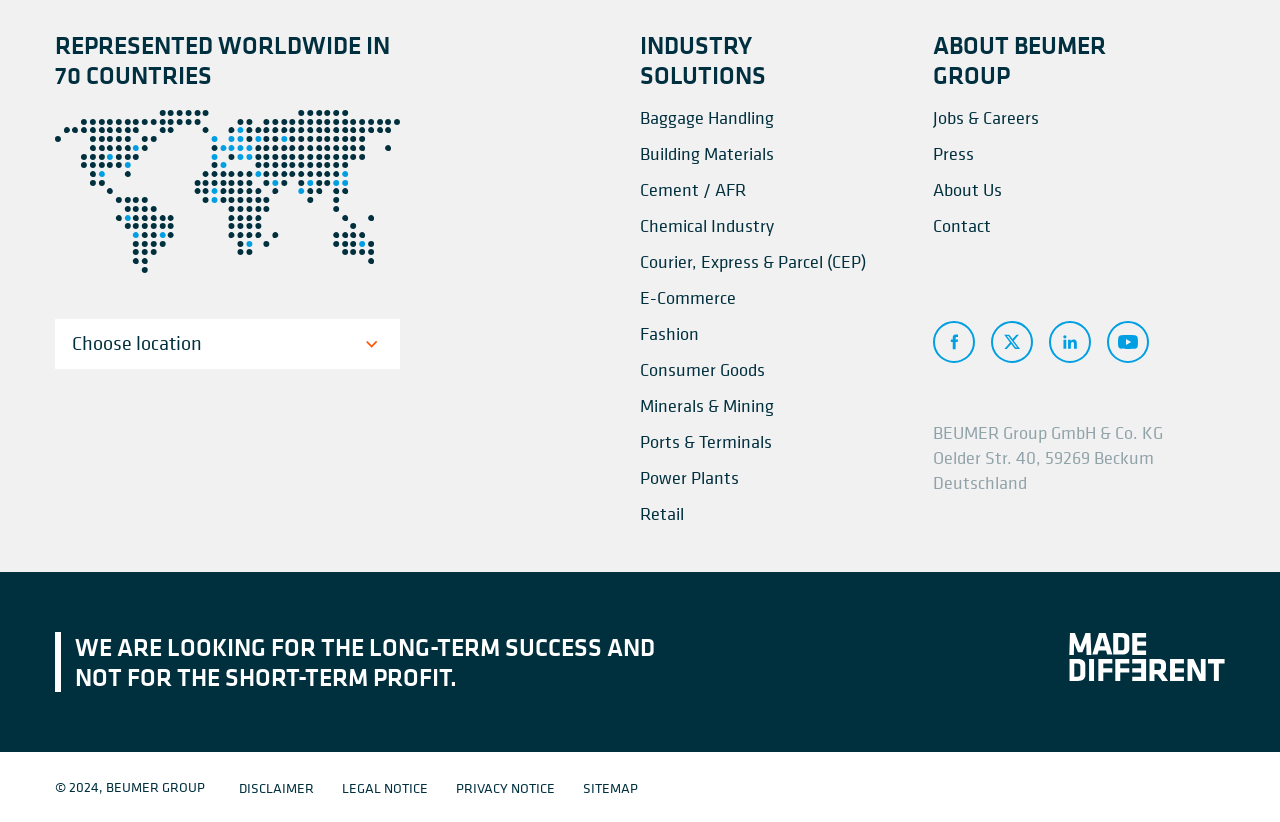Please find the bounding box coordinates of the clickable region needed to complete the following instruction: "Visit the press page". The bounding box coordinates must consist of four float numbers between 0 and 1, i.e., [left, top, right, bottom].

[0.729, 0.172, 0.761, 0.2]